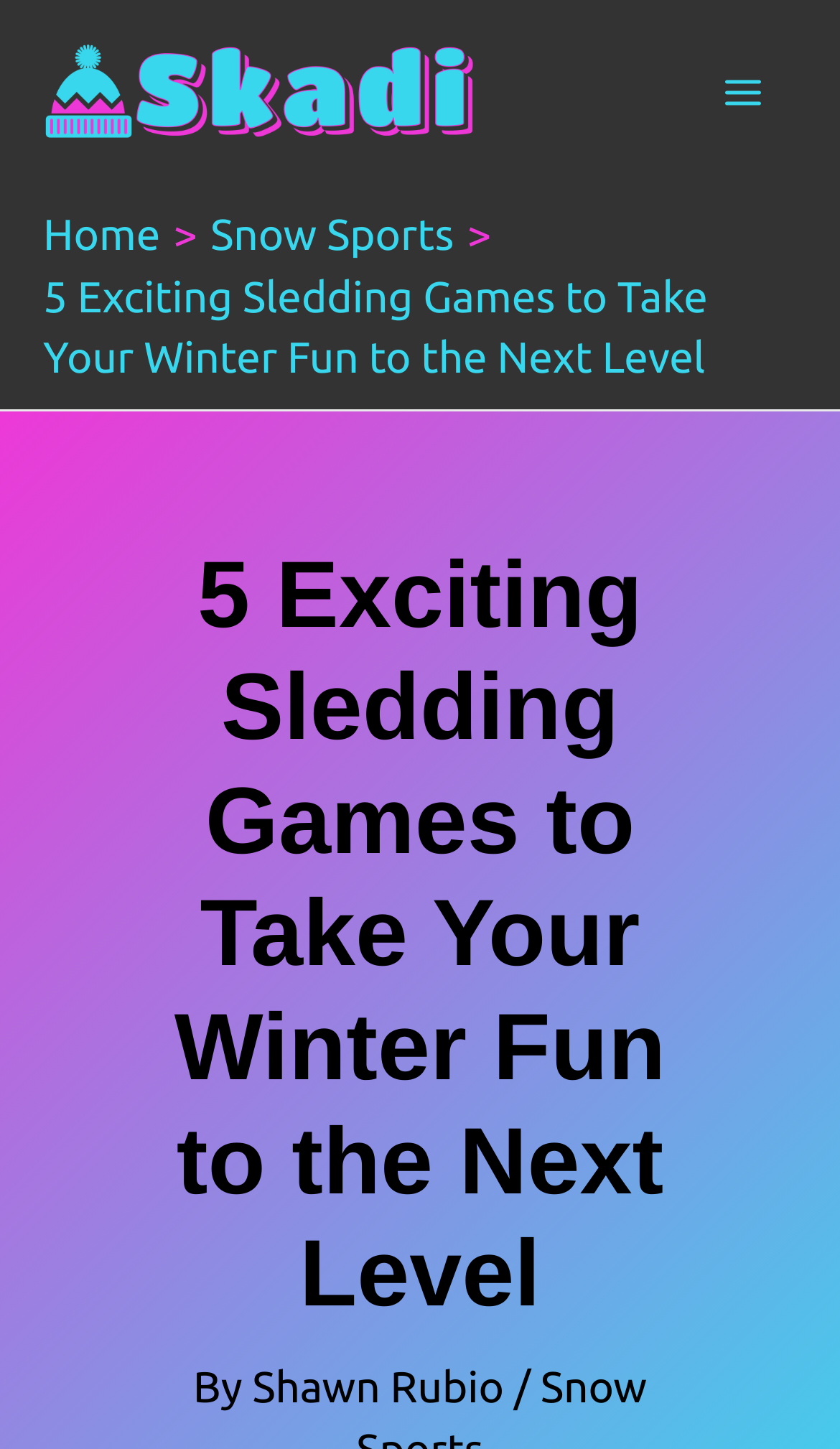What is the main topic of the webpage?
Please ensure your answer is as detailed and informative as possible.

The main topic of the webpage is sledding, which is mentioned in the title of the webpage '5 Exciting Sledding Games to Take Your Winter Fun to the Next Level'.